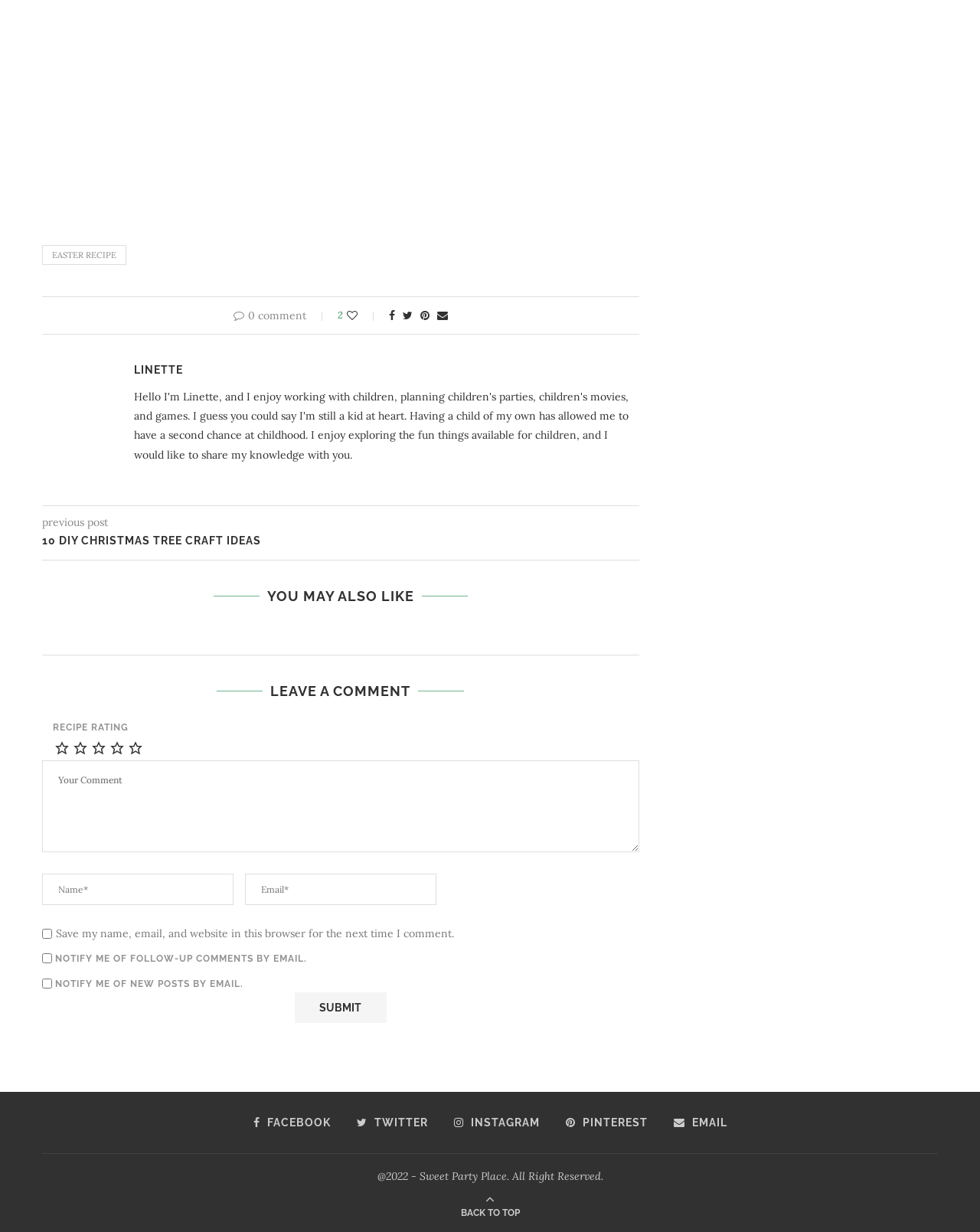Please provide the bounding box coordinates for the element that needs to be clicked to perform the following instruction: "Leave a comment". The coordinates should be given as four float numbers between 0 and 1, i.e., [left, top, right, bottom].

[0.043, 0.617, 0.652, 0.692]